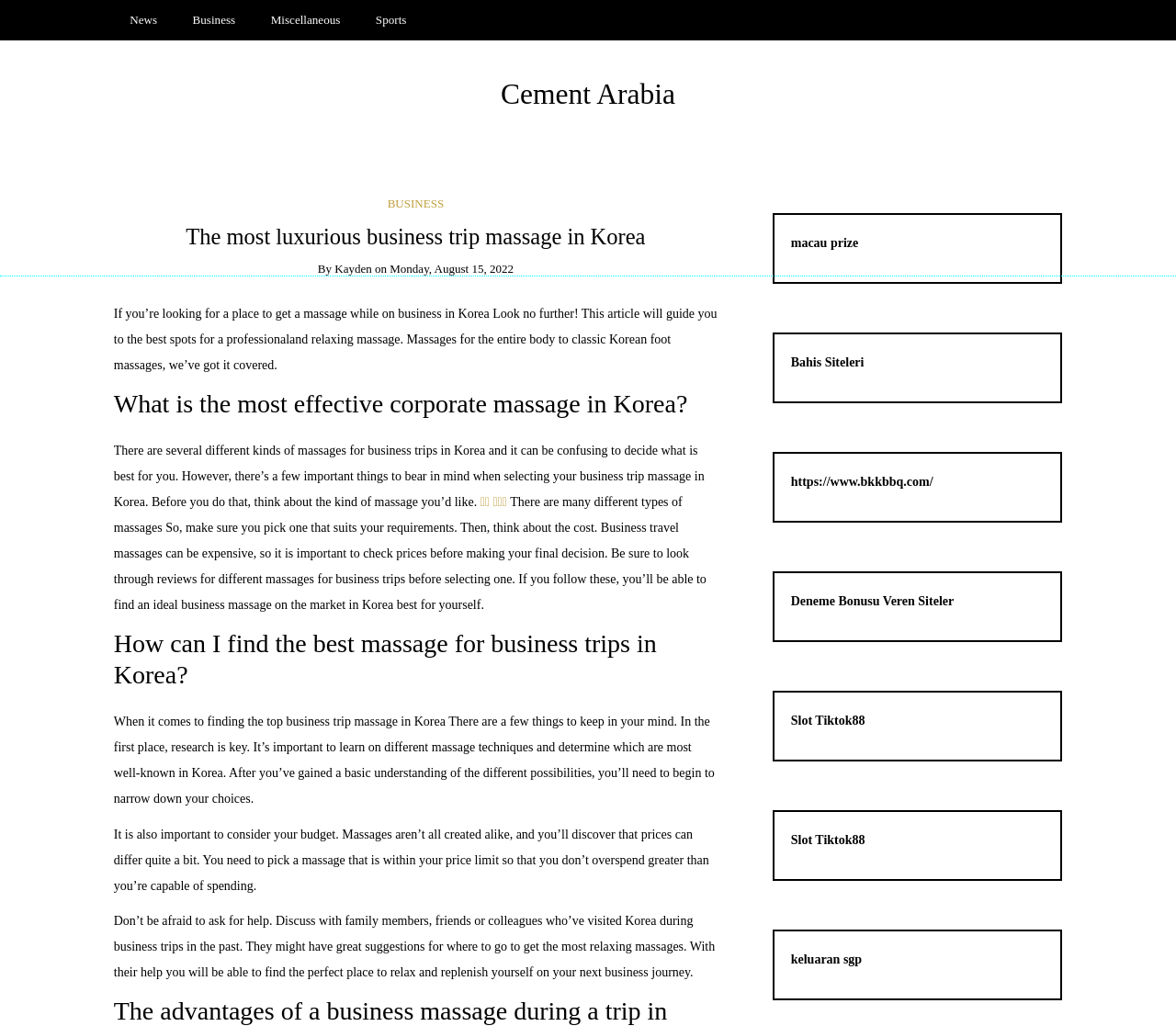Using the description: "Omaha Urban Farms & Gardens", identify the bounding box of the corresponding UI element in the screenshot.

None